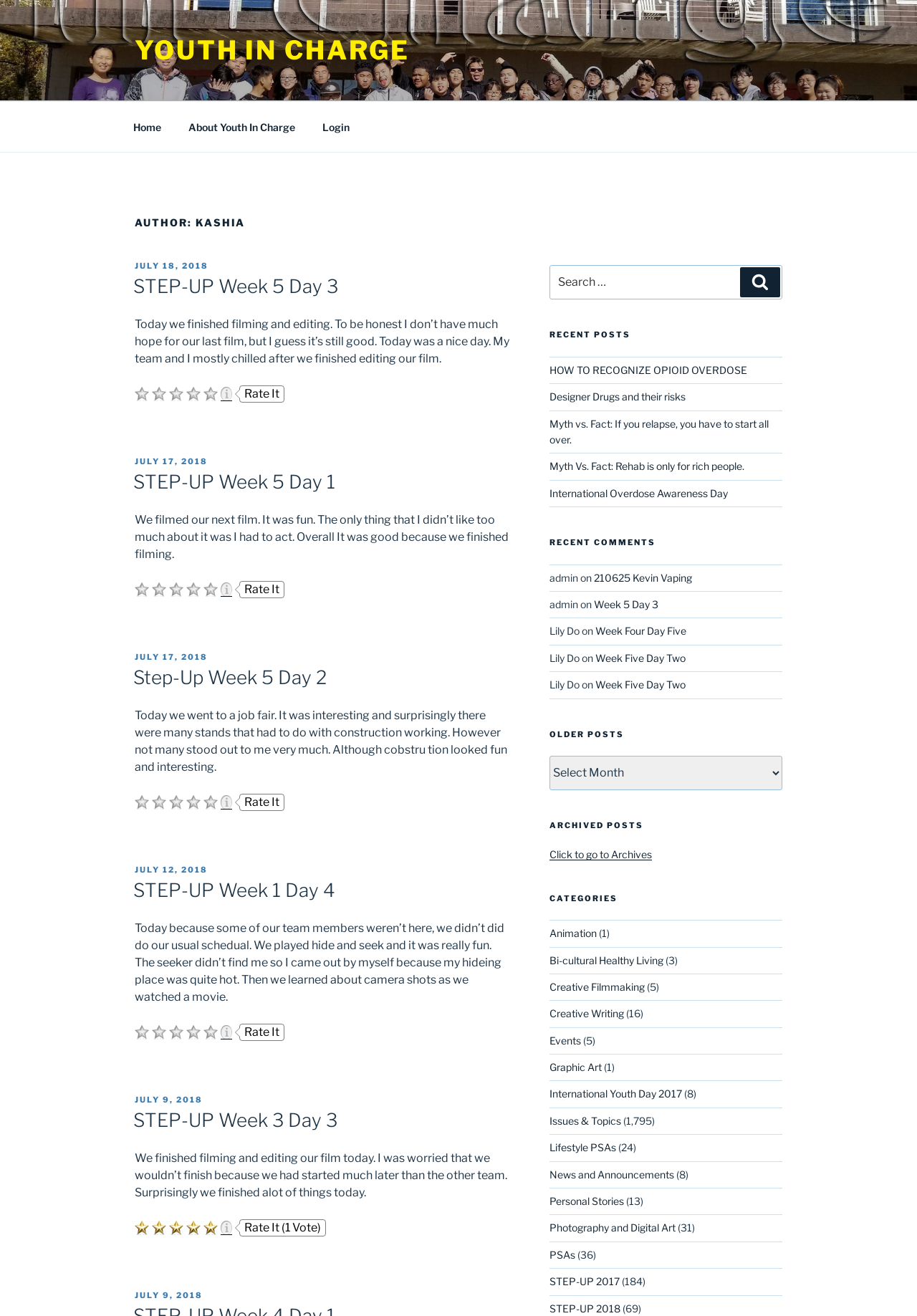Pinpoint the bounding box coordinates of the clickable area necessary to execute the following instruction: "Click on the 'Login' link". The coordinates should be given as four float numbers between 0 and 1, namely [left, top, right, bottom].

[0.338, 0.083, 0.395, 0.11]